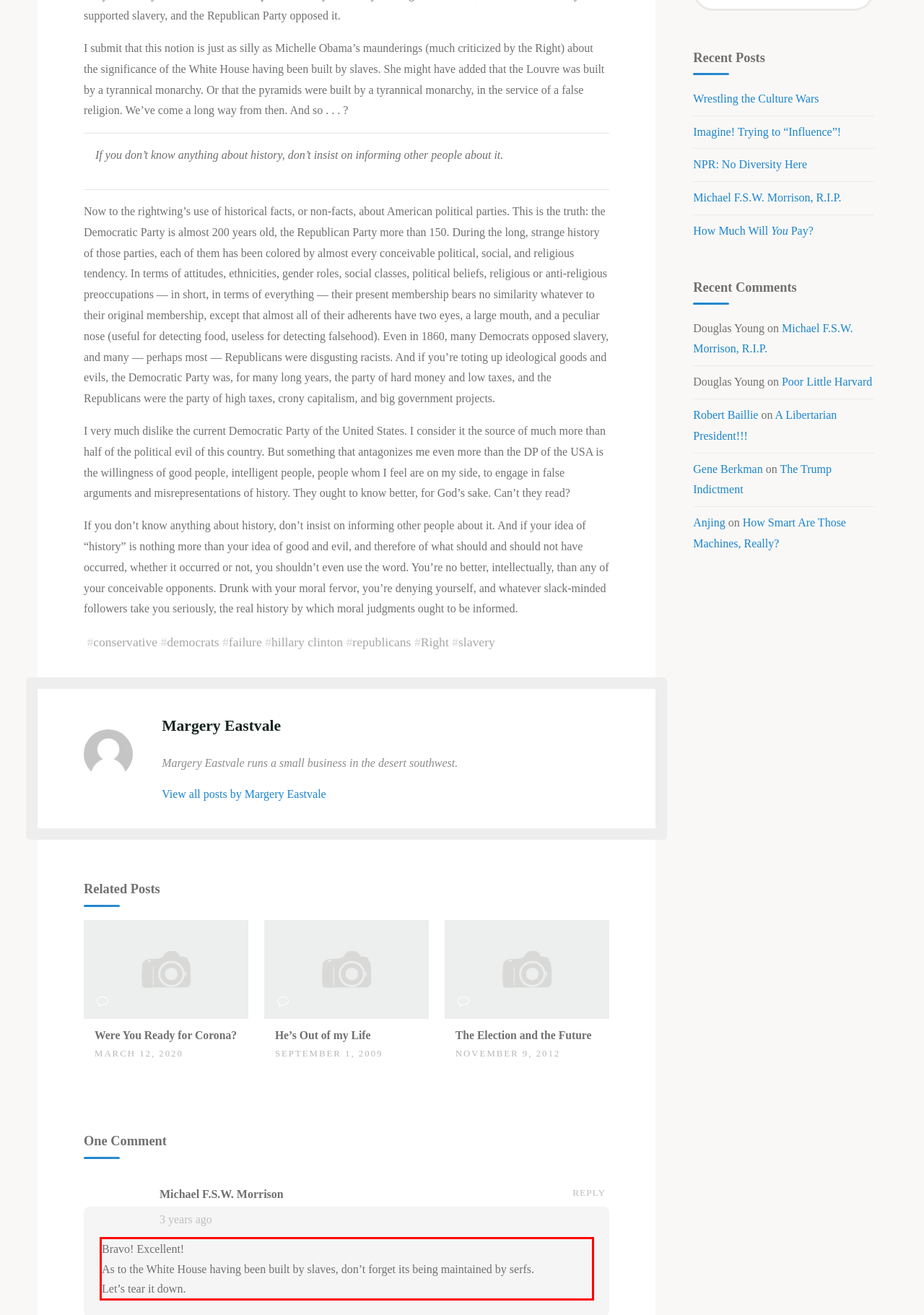Identify the text inside the red bounding box on the provided webpage screenshot by performing OCR.

Bravo! Excellent! As to the White House having been built by slaves, don’t forget its being maintained by serfs. Let’s tear it down.